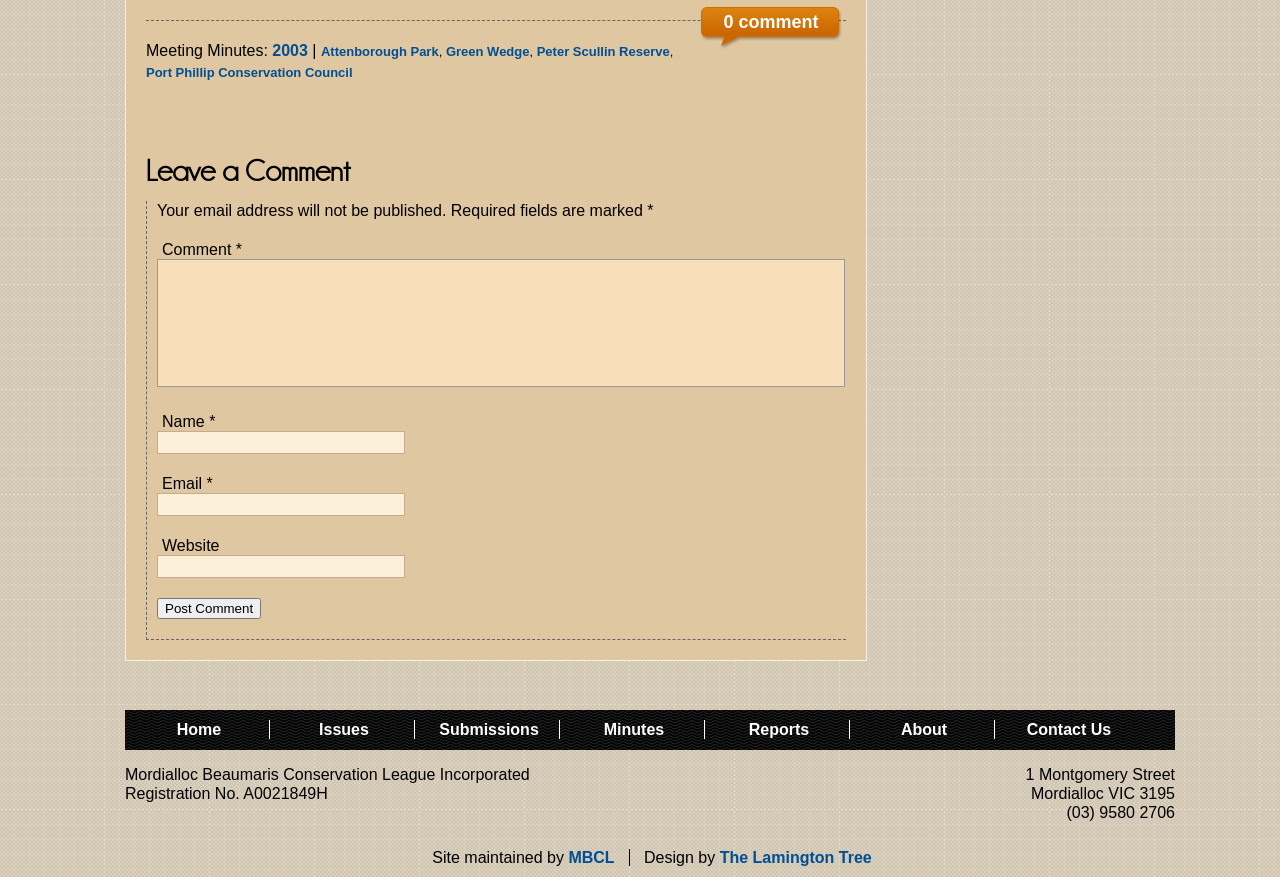Find the bounding box coordinates of the element to click in order to complete this instruction: "Enter your comment in the 'Comment' field". The bounding box coordinates must be four float numbers between 0 and 1, denoted as [left, top, right, bottom].

[0.123, 0.296, 0.66, 0.442]